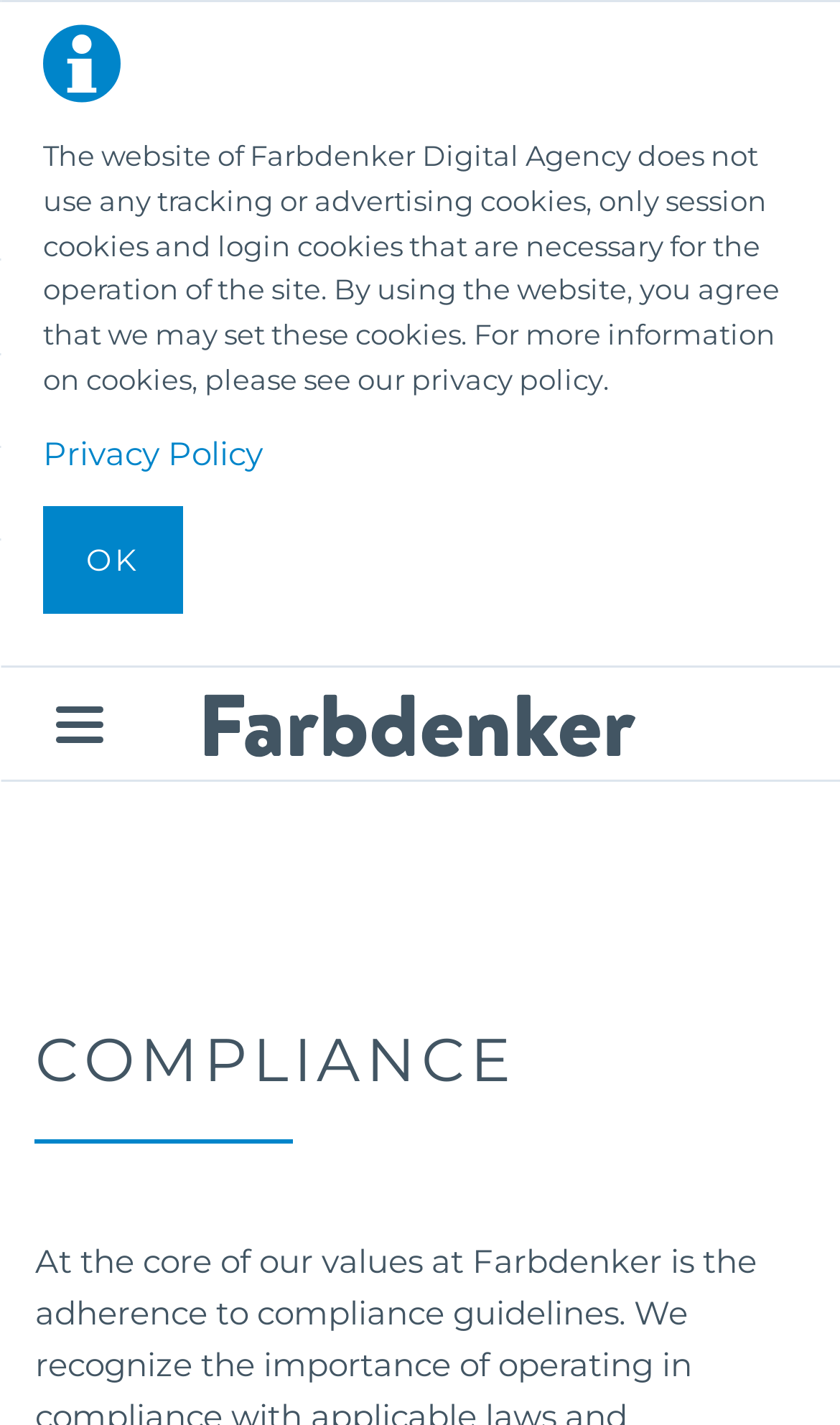What is the second heading on the webpage?
Please provide a single word or phrase as the answer based on the screenshot.

COMPLIANCE